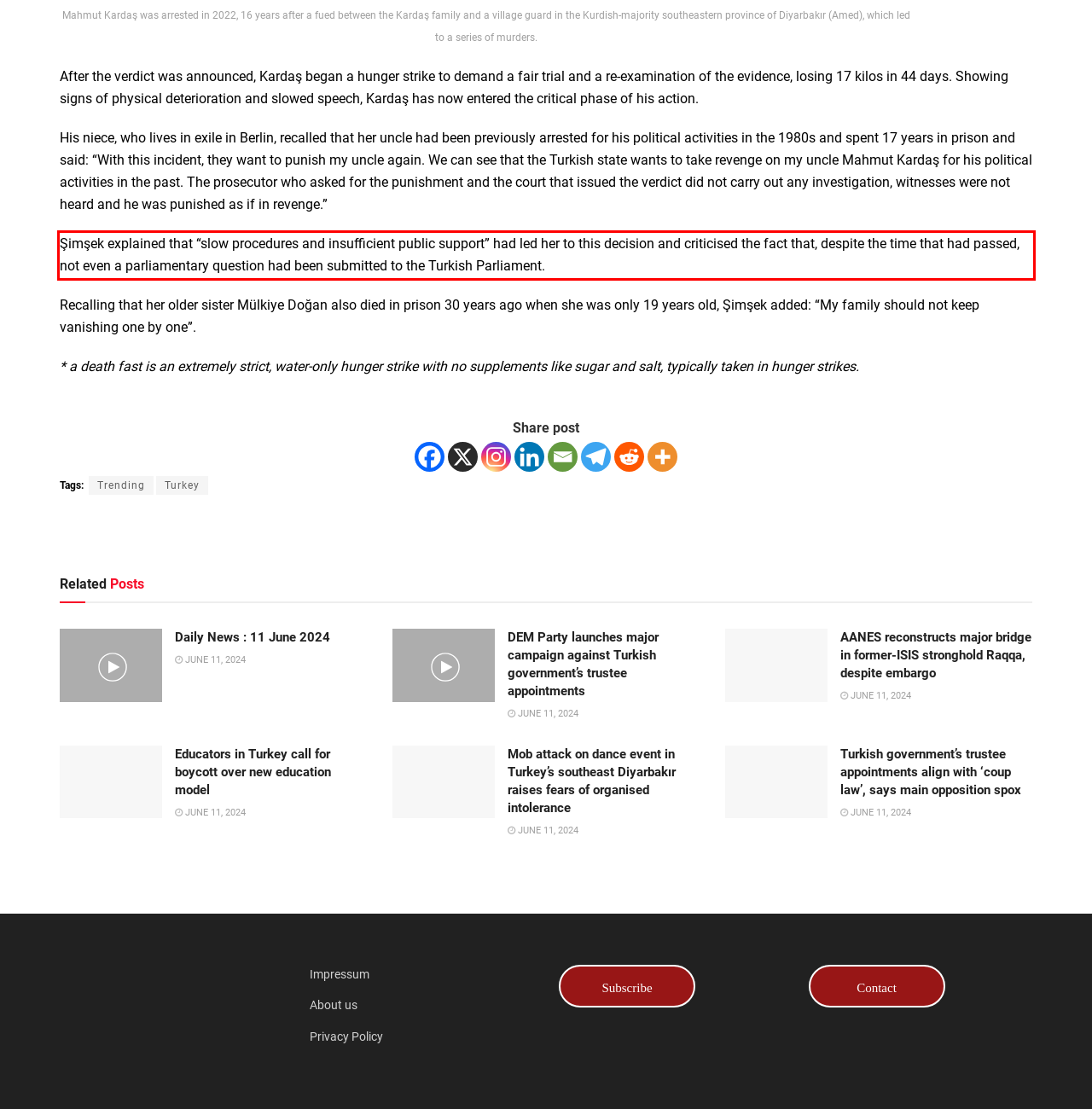Please use OCR to extract the text content from the red bounding box in the provided webpage screenshot.

Şimşek explained that “slow procedures and insufficient public support” had led her to this decision and criticised the fact that, despite the time that had passed, not even a parliamentary question had been submitted to the Turkish Parliament.